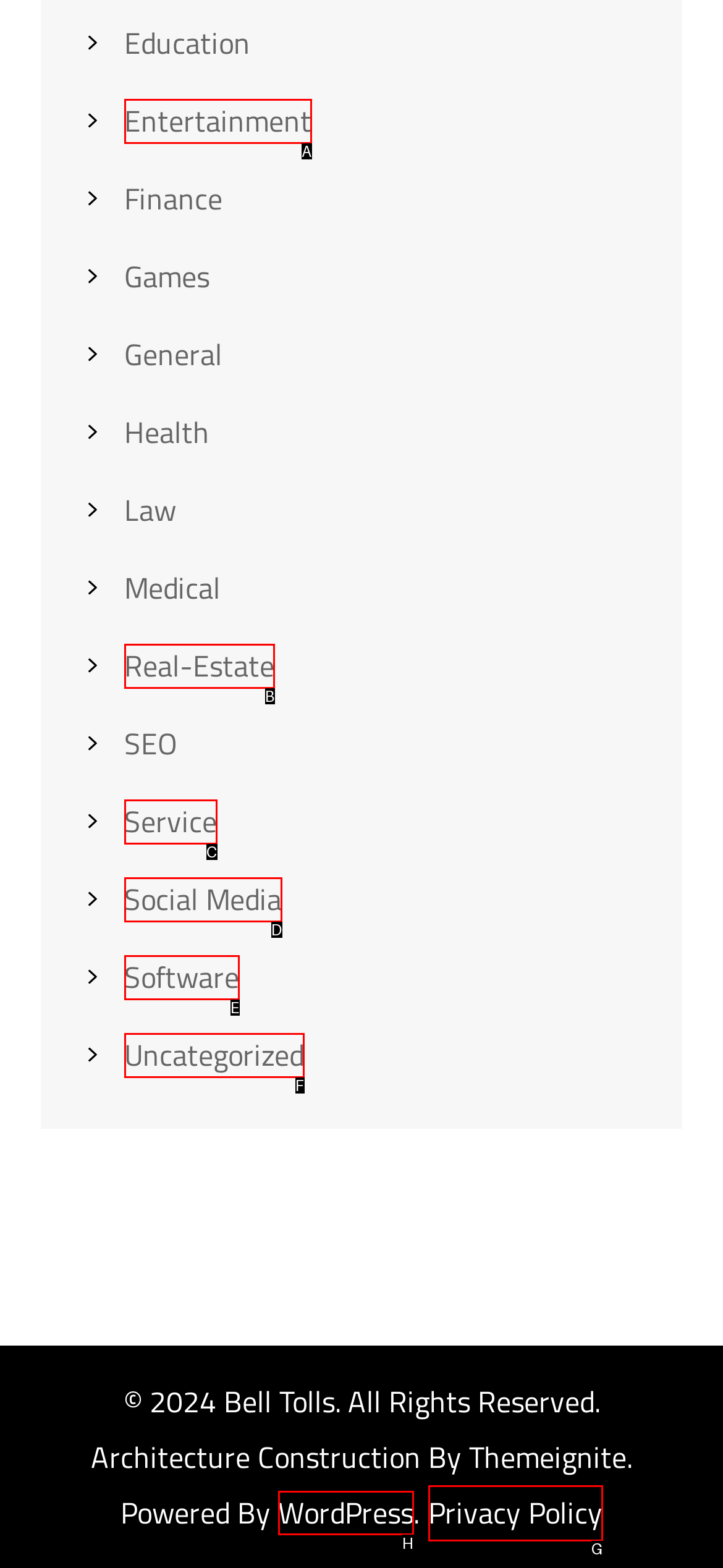Determine the HTML element to be clicked to complete the task: Explore WordPress. Answer by giving the letter of the selected option.

H